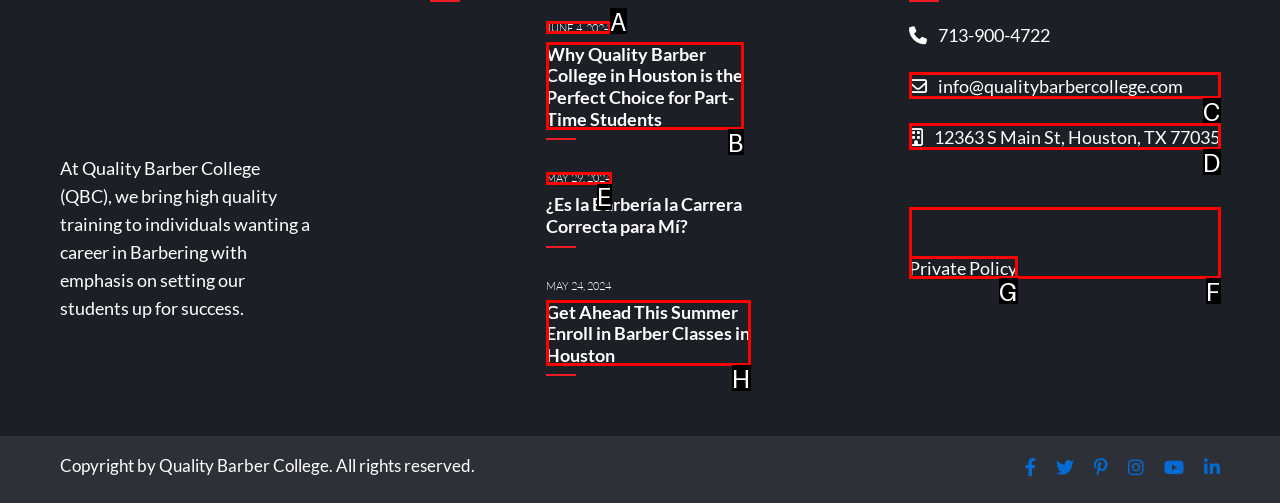Using the element description: May 29, 2024, select the HTML element that matches best. Answer with the letter of your choice.

E